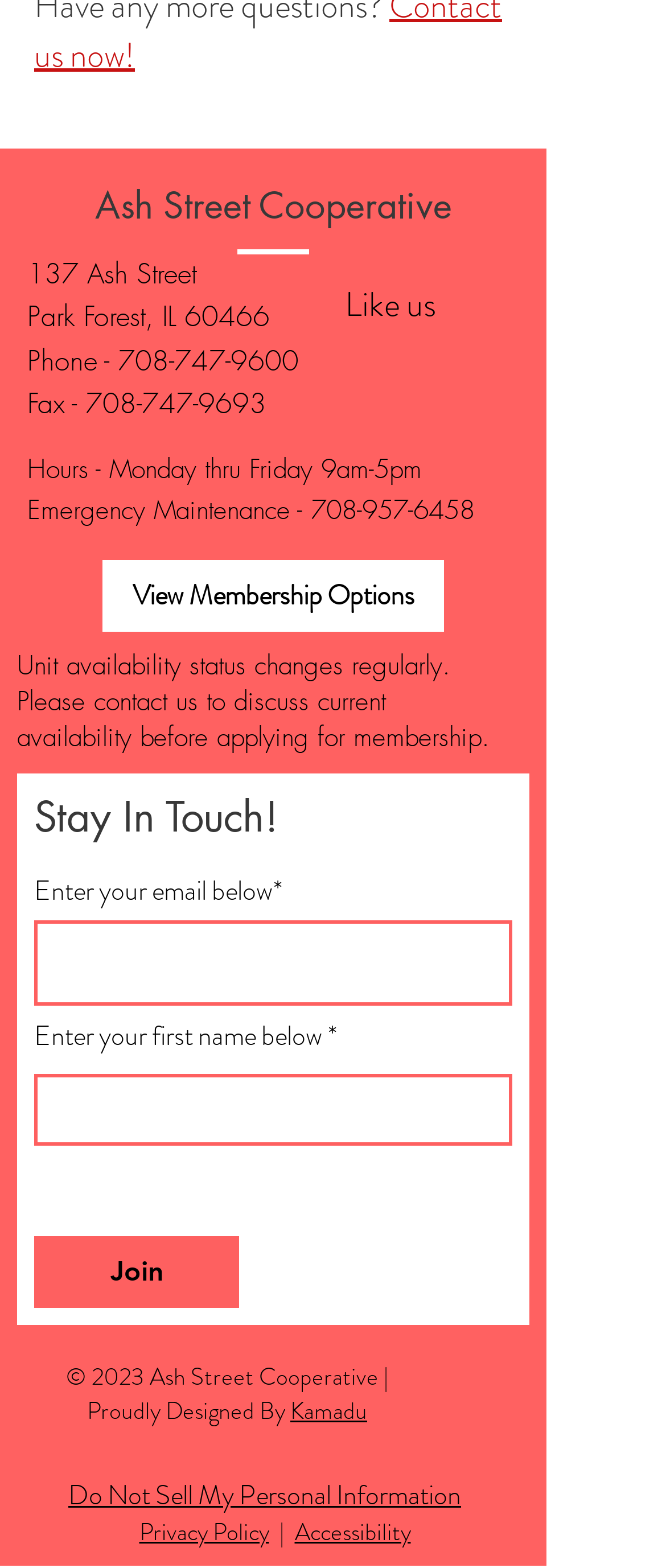Using the provided element description: "708-747-9600", identify the bounding box coordinates. The coordinates should be four floats between 0 and 1 in the order [left, top, right, bottom].

[0.177, 0.217, 0.449, 0.241]